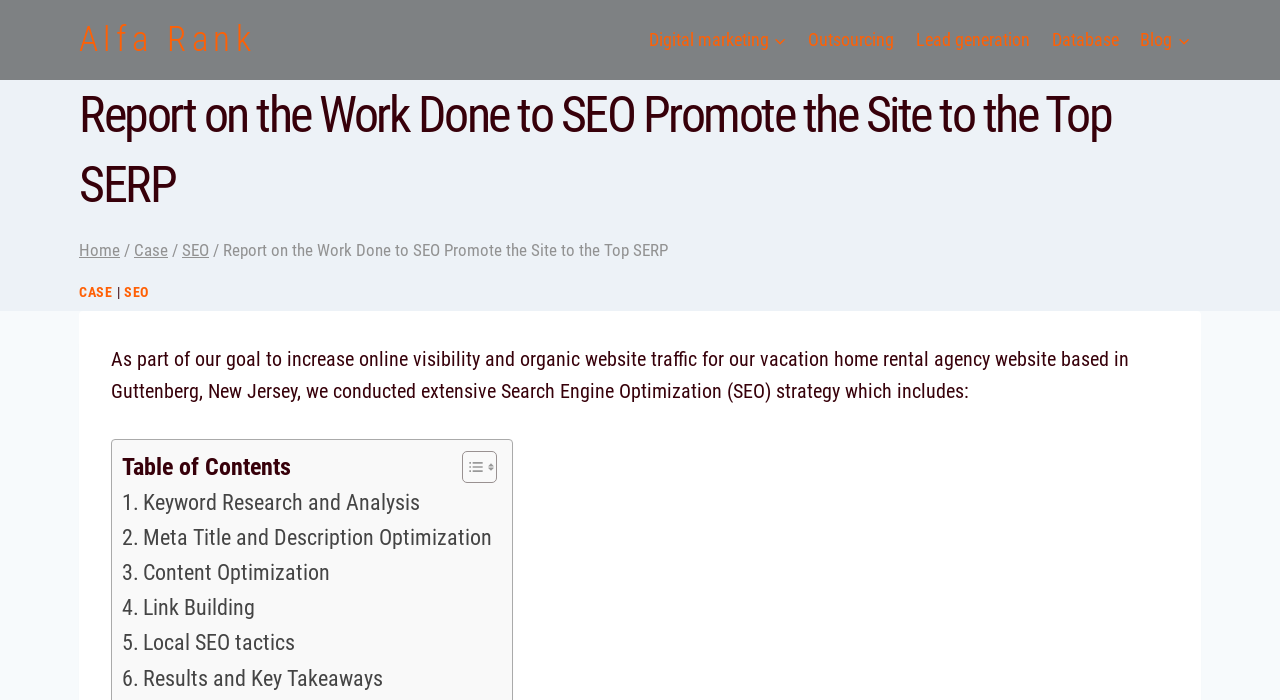Identify the bounding box coordinates for the region of the element that should be clicked to carry out the instruction: "Click on Digital marketing". The bounding box coordinates should be four float numbers between 0 and 1, i.e., [left, top, right, bottom].

[0.498, 0.026, 0.623, 0.088]